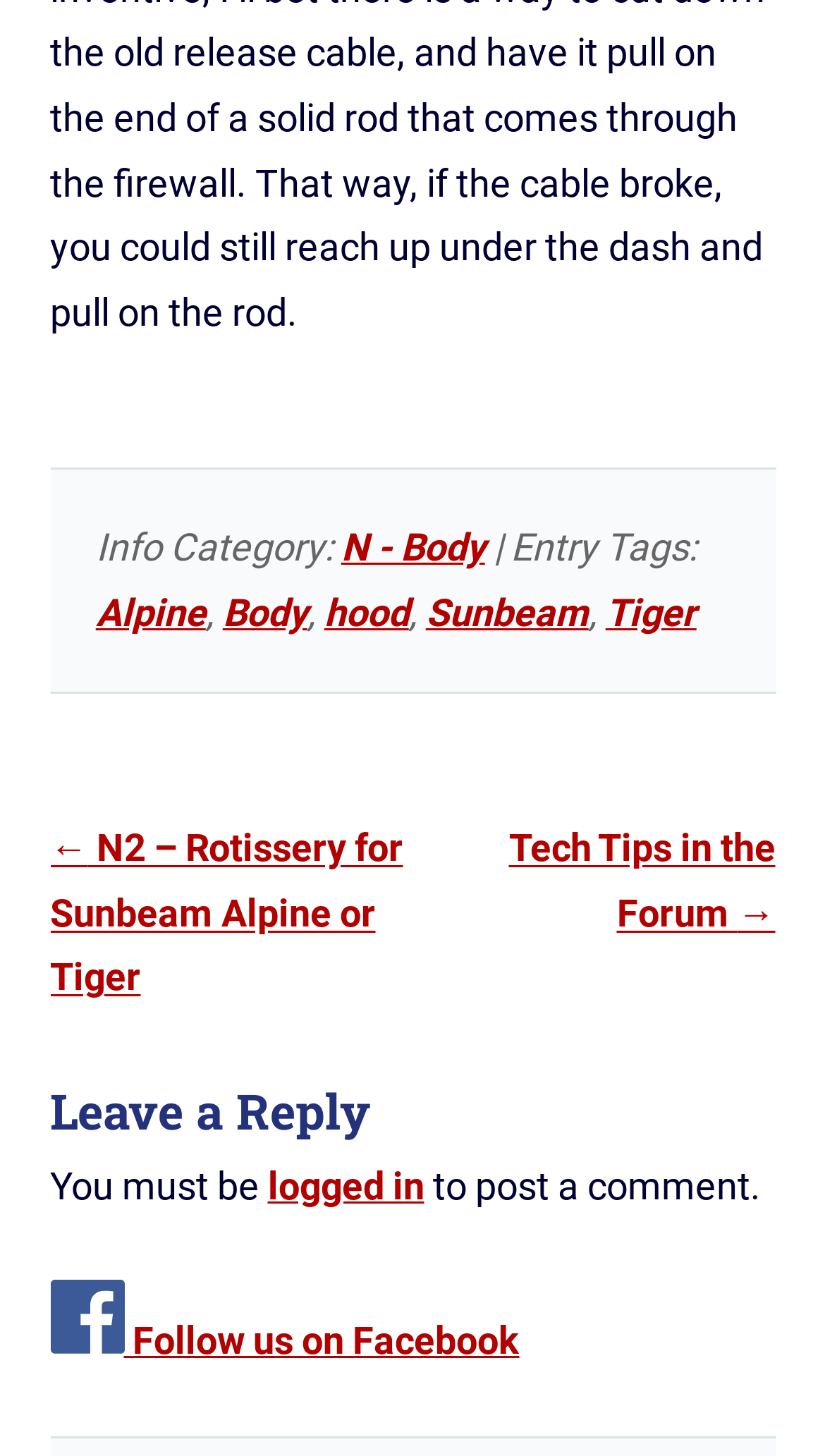Find the bounding box coordinates of the UI element according to this description: "logged in".

[0.324, 0.799, 0.514, 0.829]